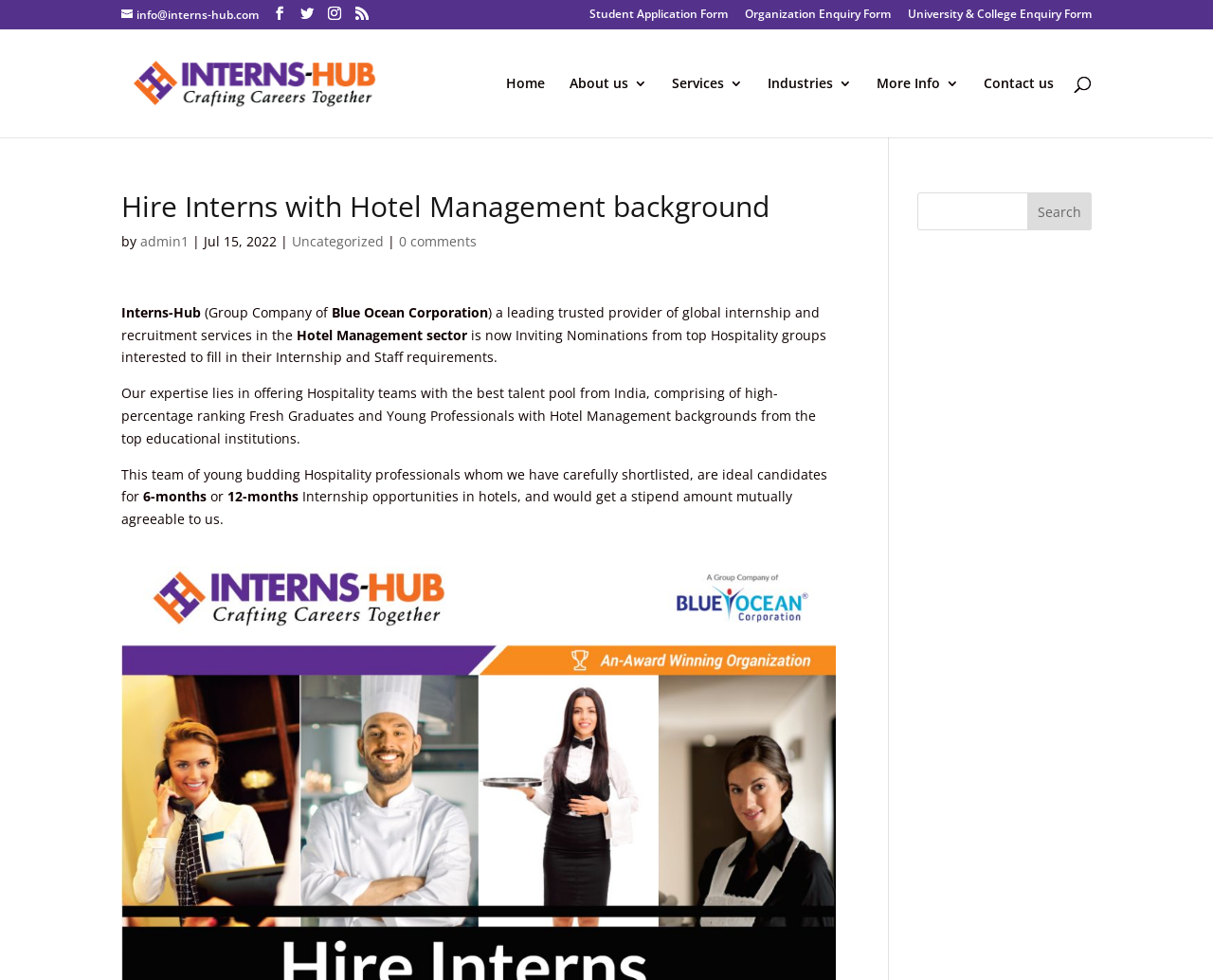Please identify the bounding box coordinates of the clickable element to fulfill the following instruction: "Click on Student Application Form". The coordinates should be four float numbers between 0 and 1, i.e., [left, top, right, bottom].

[0.486, 0.009, 0.6, 0.029]